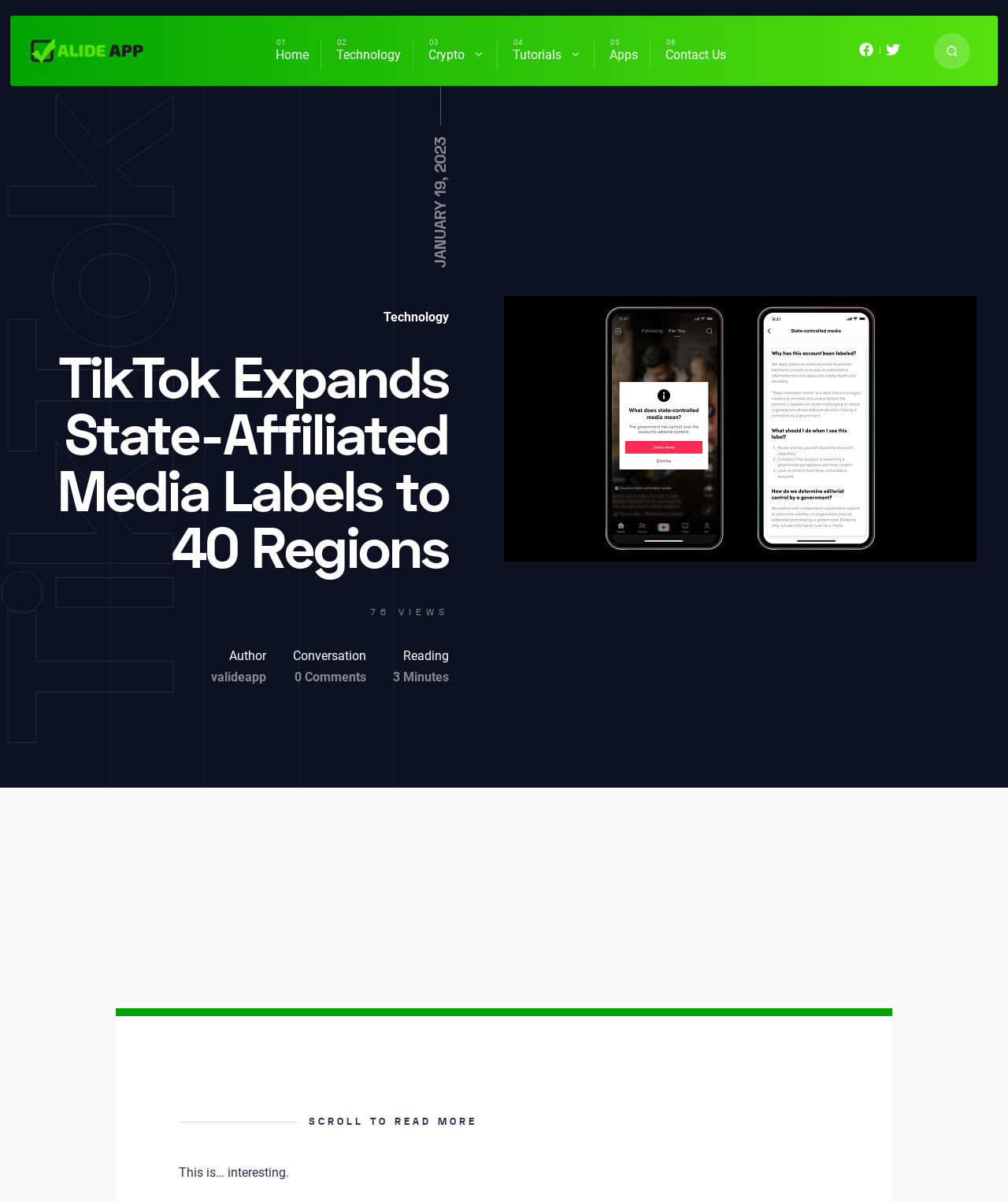Please determine the bounding box coordinates of the element's region to click in order to carry out the following instruction: "Search the website". The coordinates should be four float numbers between 0 and 1, i.e., [left, top, right, bottom].

[0.927, 0.027, 0.963, 0.057]